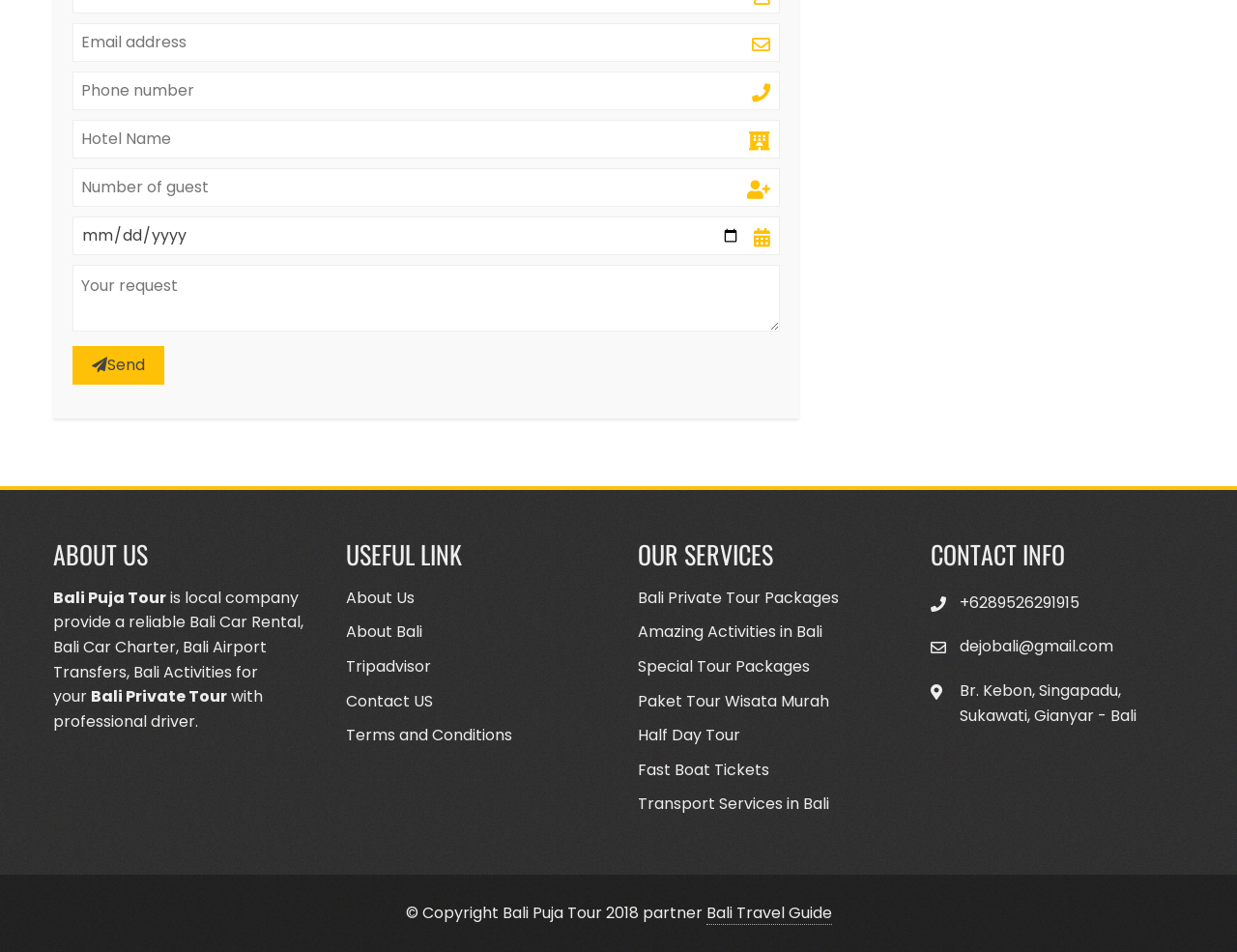Provide the bounding box coordinates of the HTML element described by the text: "Send".

[0.059, 0.364, 0.133, 0.404]